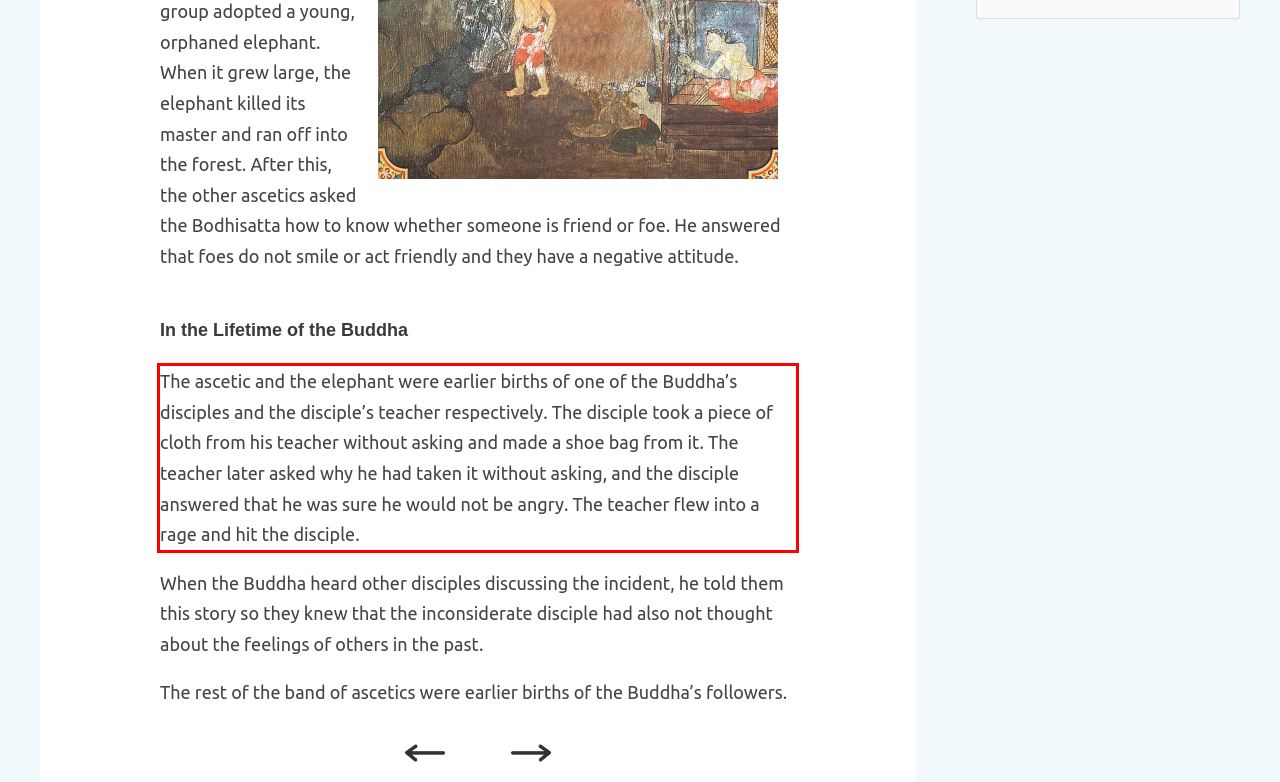There is a UI element on the webpage screenshot marked by a red bounding box. Extract and generate the text content from within this red box.

The ascetic and the elephant were earlier births of one of the Buddha’s disciples and the disciple’s teacher respectively. The disciple took a piece of cloth from his teacher without asking and made a shoe bag from it. The teacher later asked why he had taken it without asking, and the disciple answered that he was sure he would not be angry. The teacher flew into a rage and hit the disciple.